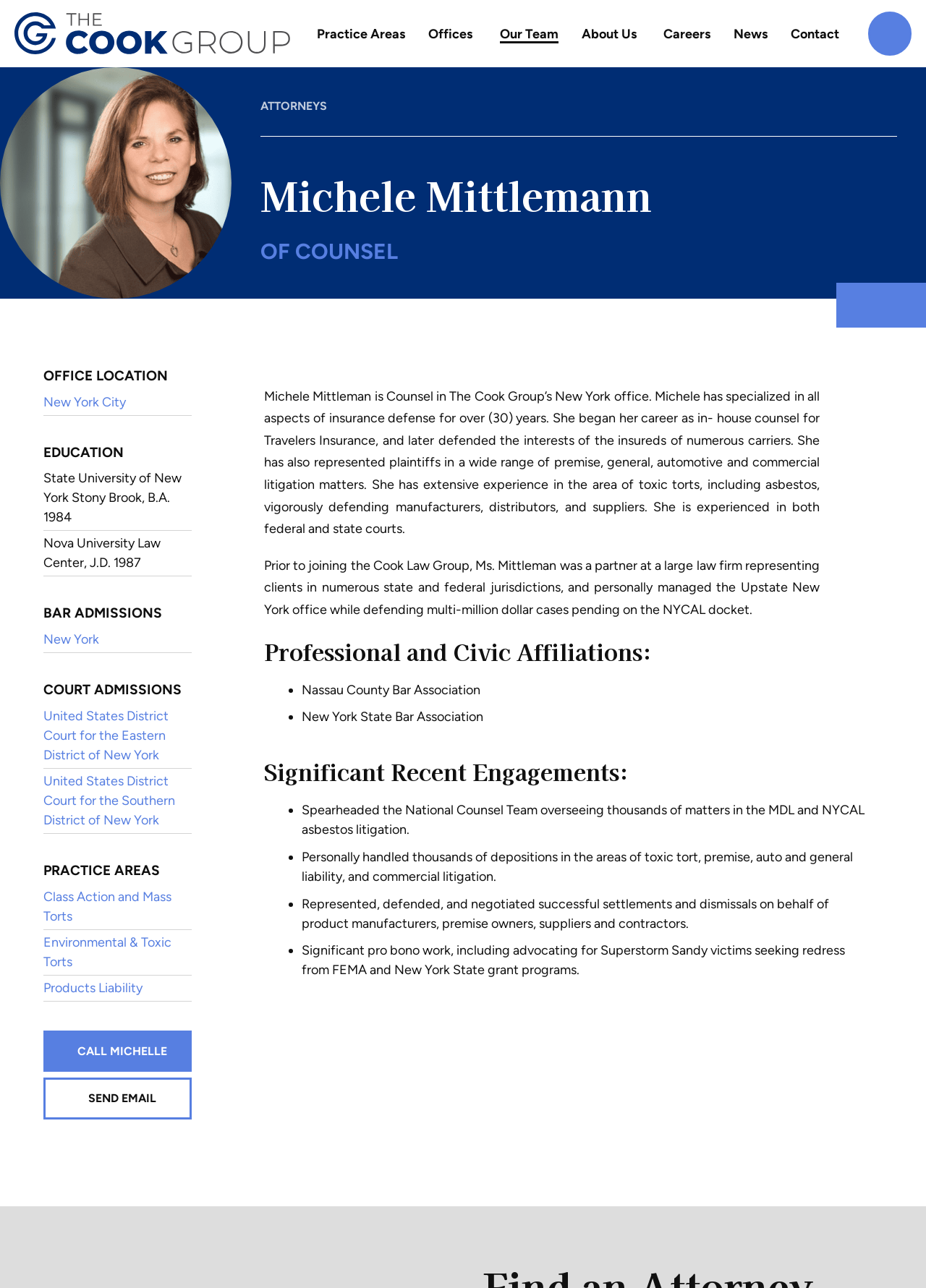Construct a thorough caption encompassing all aspects of the webpage.

The webpage is about Michele Mittleman, a Counsel in The Cook Group's New York office. At the top, there is a navigation menu with links to "The Cook Group Litigation attorneys", "Practice Areas", "Offices", "Our Team", "About Us", "Careers", "News", "Contact", and a phone number. Below the navigation menu, there is a large image of Michele Mittleman.

On the left side of the page, there is a sidebar with links to "ATTORNEYS", "New York City", "Buffalo", "Chicago", "Fort Lauderdale", "Philadelphia", and "St. Louis". Below the sidebar, there is a section with Michele Mittleman's profile information, including her office location, education, bar admissions, court admissions, and practice areas.

The main content of the page is an article about Michele Mittleman's background and experience. The article is divided into sections, including a brief introduction, her professional experience, and her significant recent engagements. The introduction mentions that Michele Mittleman has specialized in insurance defense for over 30 years and has represented both plaintiffs and defendants in various litigation matters.

The professional experience section mentions that Michele Mittleman was a partner at a large law firm and personally managed the Upstate New York office while defending multi-million dollar cases. The significant recent engagements section lists several accomplishments, including spearheading the National Counsel Team overseeing thousands of matters in the MDL and NYCAL asbestos litigation, personally handling thousands of depositions, and representing and defending product manufacturers, premise owners, suppliers, and contractors.

Throughout the page, there are several headings and subheadings that organize the content and provide a clear structure. The overall layout is easy to follow, and the text is concise and informative.